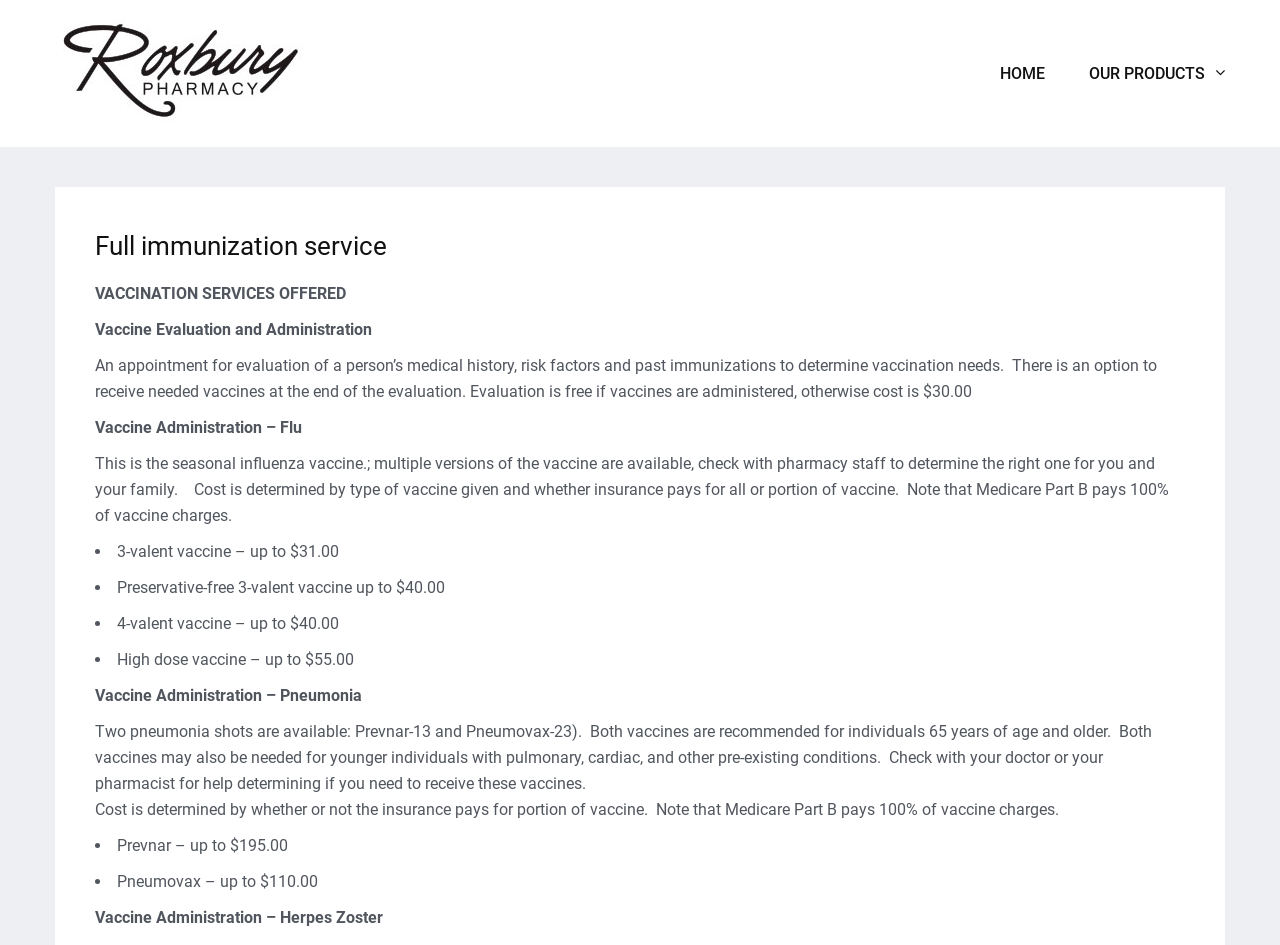Illustrate the webpage thoroughly, mentioning all important details.

The webpage is about the full immunization service offered by Roxbury Pharmacy. At the top left corner, there is a link to "Roxbury Online Pharmacy" accompanied by an image with the same name. On the top right corner, there is a link to "HOME" and a static text "OUR PRODUCTS".

Below the top navigation, there is a header section with a heading "Full immunization service" that spans across most of the page width. Underneath, there are several sections describing the vaccination services offered, including "Vaccine Evaluation and Administration", "Vaccine Administration – Flu", "Vaccine Administration – Pneumonia", and "Vaccine Administration – Herpes Zoster".

Each section provides detailed information about the vaccination service, including the process, cost, and types of vaccines available. For example, the "Vaccine Administration – Flu" section explains that the seasonal influenza vaccine is available, and the cost is determined by the type of vaccine given and whether insurance pays for all or portion of the vaccine. There are also lists of different types of flu vaccines available, including 3-valent, preservative-free 3-valent, 4-valent, and high dose vaccines, with their corresponding prices.

The webpage has a total of 4 sections describing different vaccination services, with detailed information and pricing for each service.